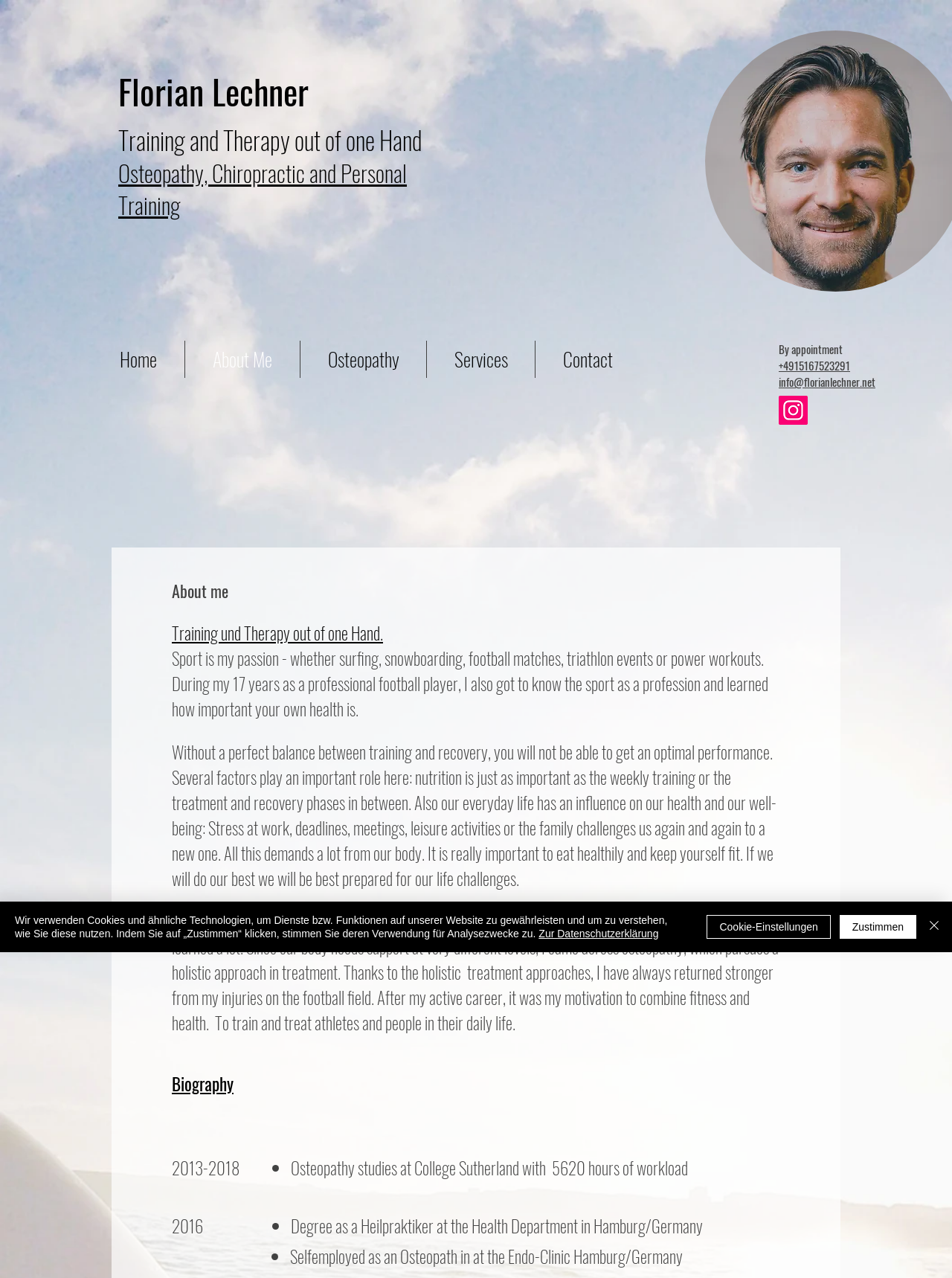Give a one-word or one-phrase response to the question:
What is the profession of Florian Lechner?

Osteopath and Personal Trainer